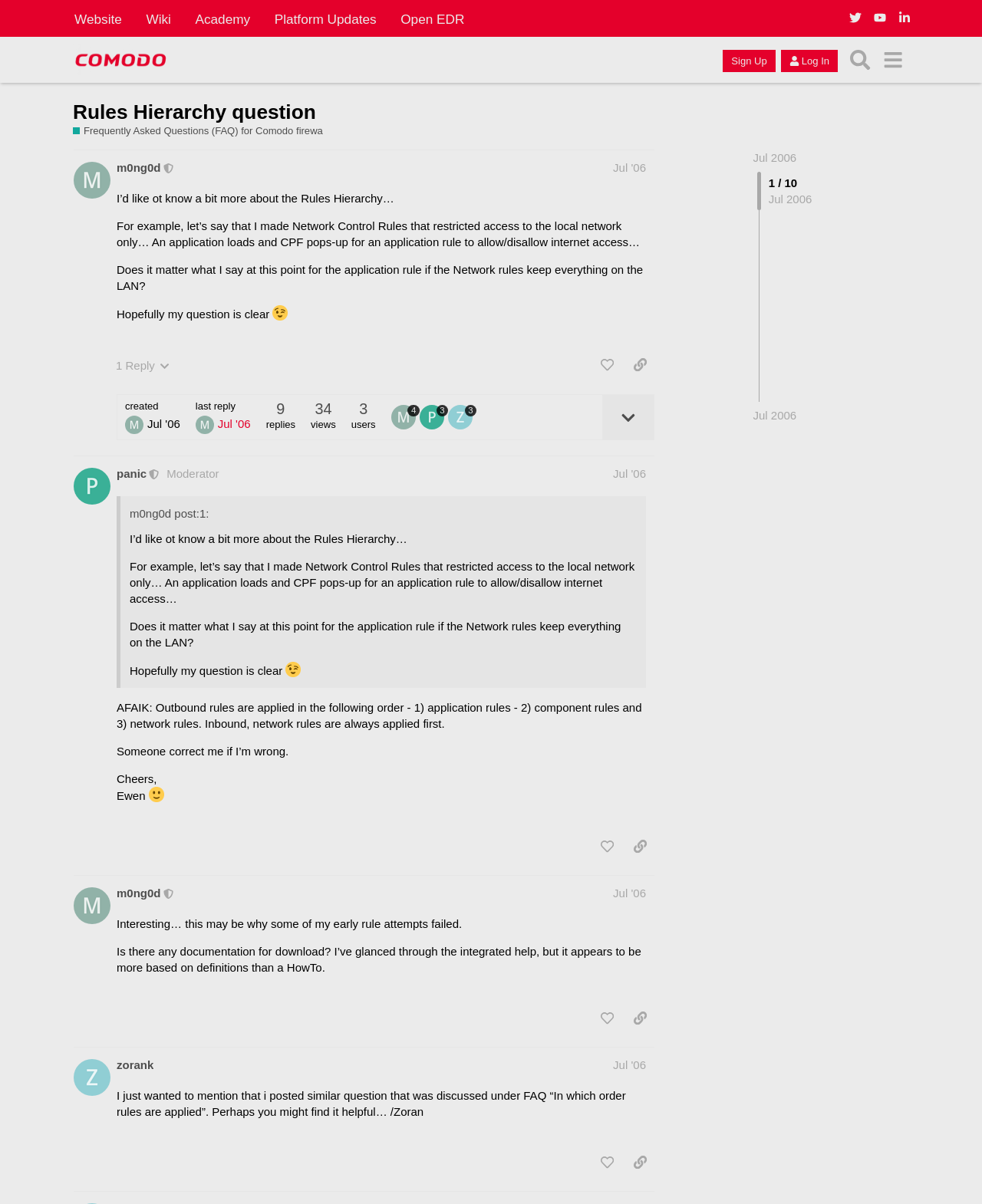What is the order of application of outbound rules?
Using the image as a reference, deliver a detailed and thorough answer to the question.

According to the post by 'panic', the order of application of outbound rules is first application rules, then component rules, and finally network rules.